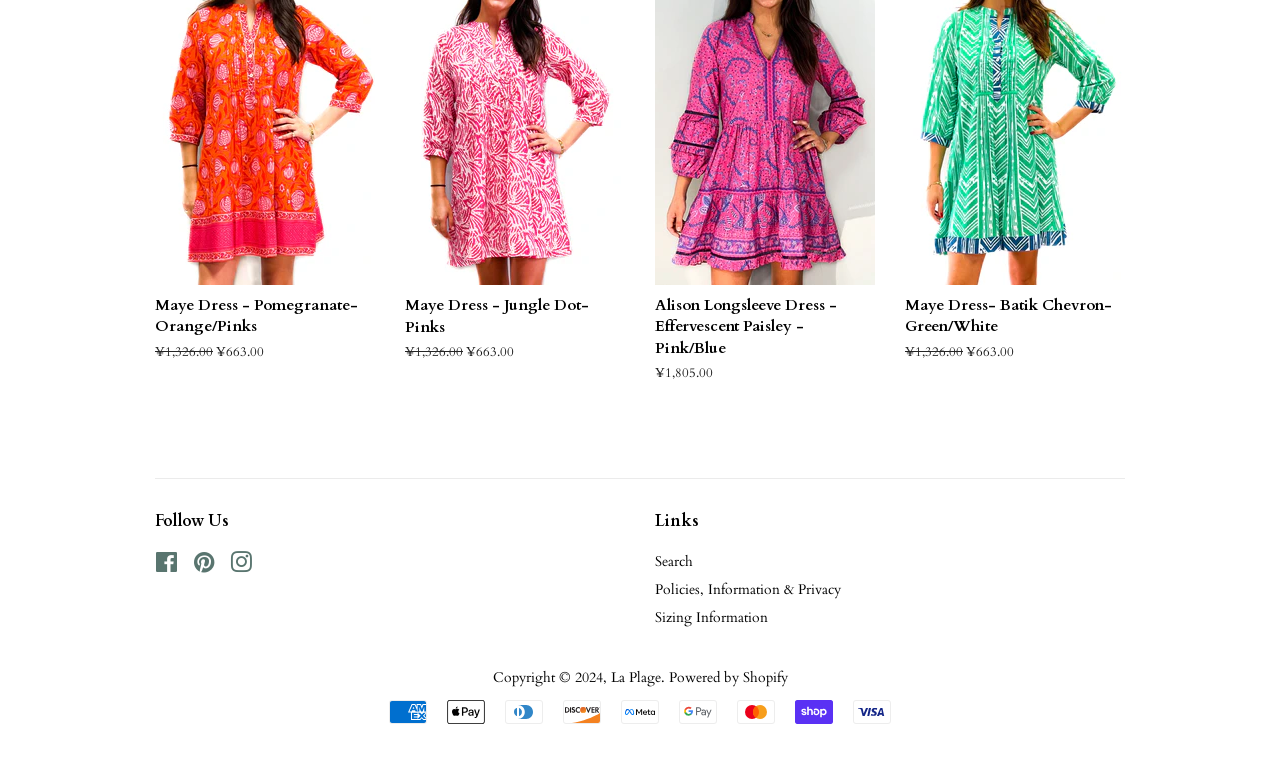Please identify the bounding box coordinates of where to click in order to follow the instruction: "Follow us on Facebook".

[0.121, 0.733, 0.139, 0.758]